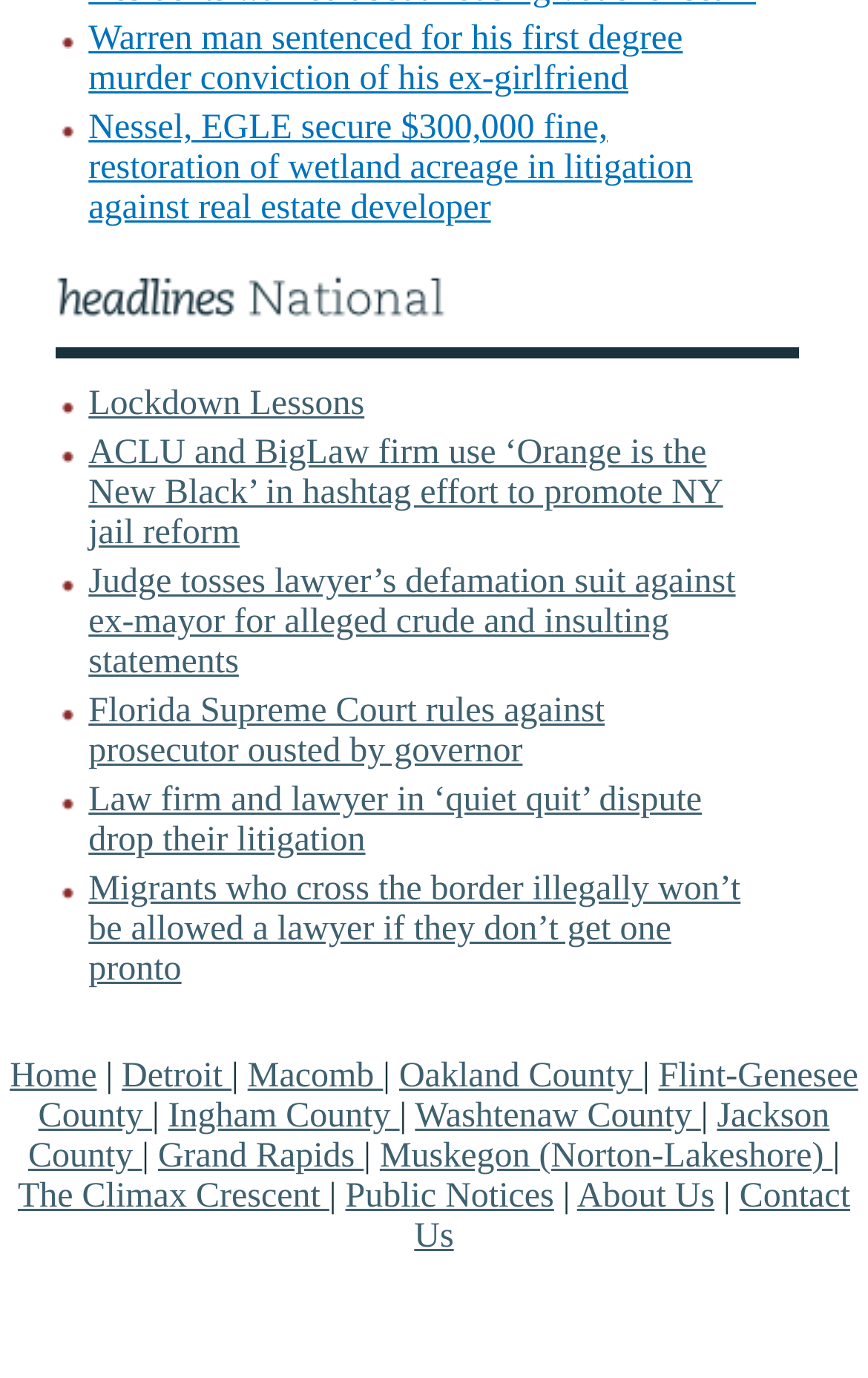How many links are there in the navigation menu?
Refer to the image and provide a thorough answer to the question.

The navigation menu can be identified by looking at the links with coordinates [0.011, 0.767, 0.112, 0.795] to [0.477, 0.855, 0.979, 0.911]. There are 13 links in total, including 'Home', 'Detroit', 'Macomb', and so on.